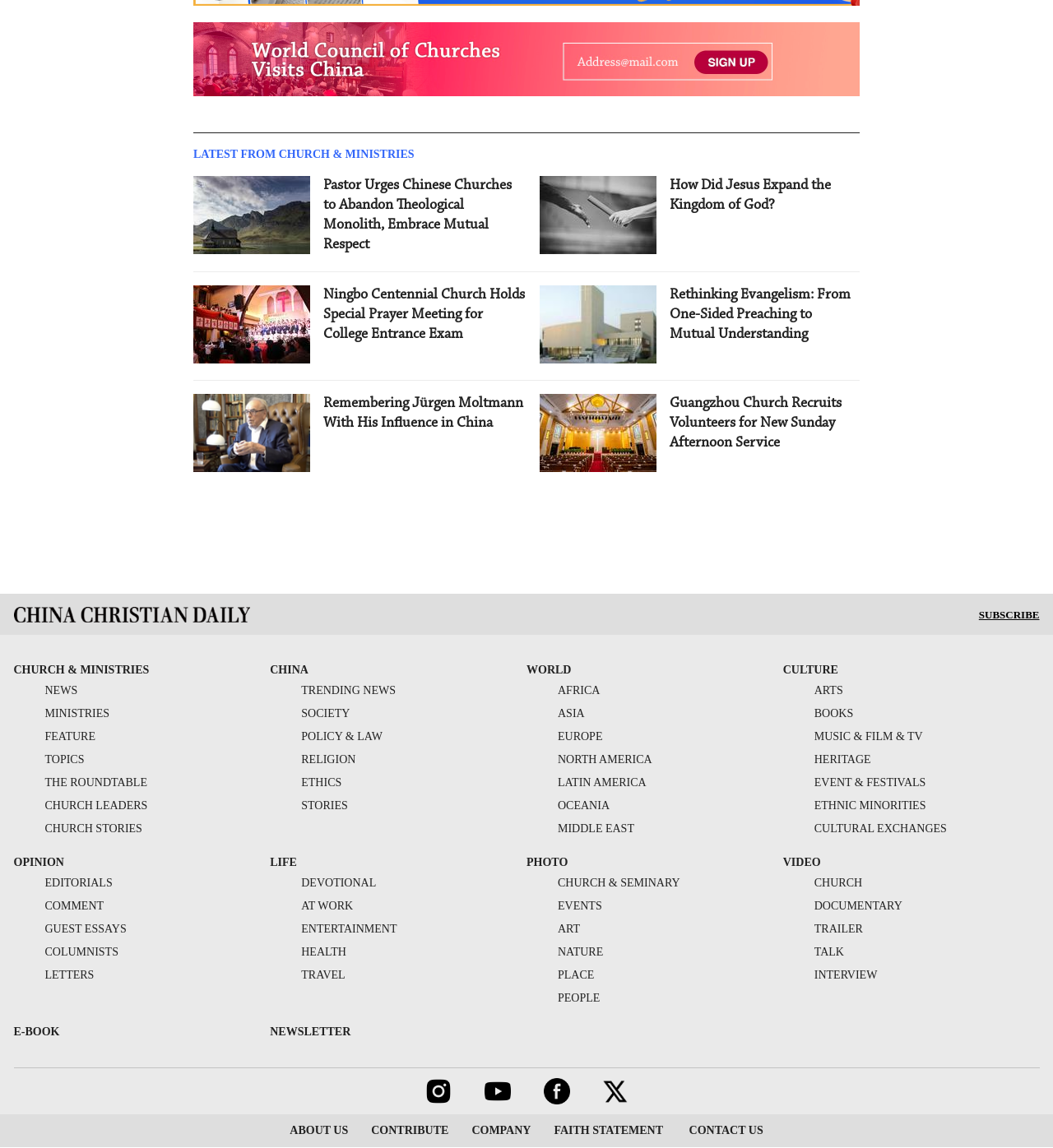Please find the bounding box coordinates of the clickable region needed to complete the following instruction: "Subscribe to the newsletter". The bounding box coordinates must consist of four float numbers between 0 and 1, i.e., [left, top, right, bottom].

[0.93, 0.53, 0.987, 0.541]